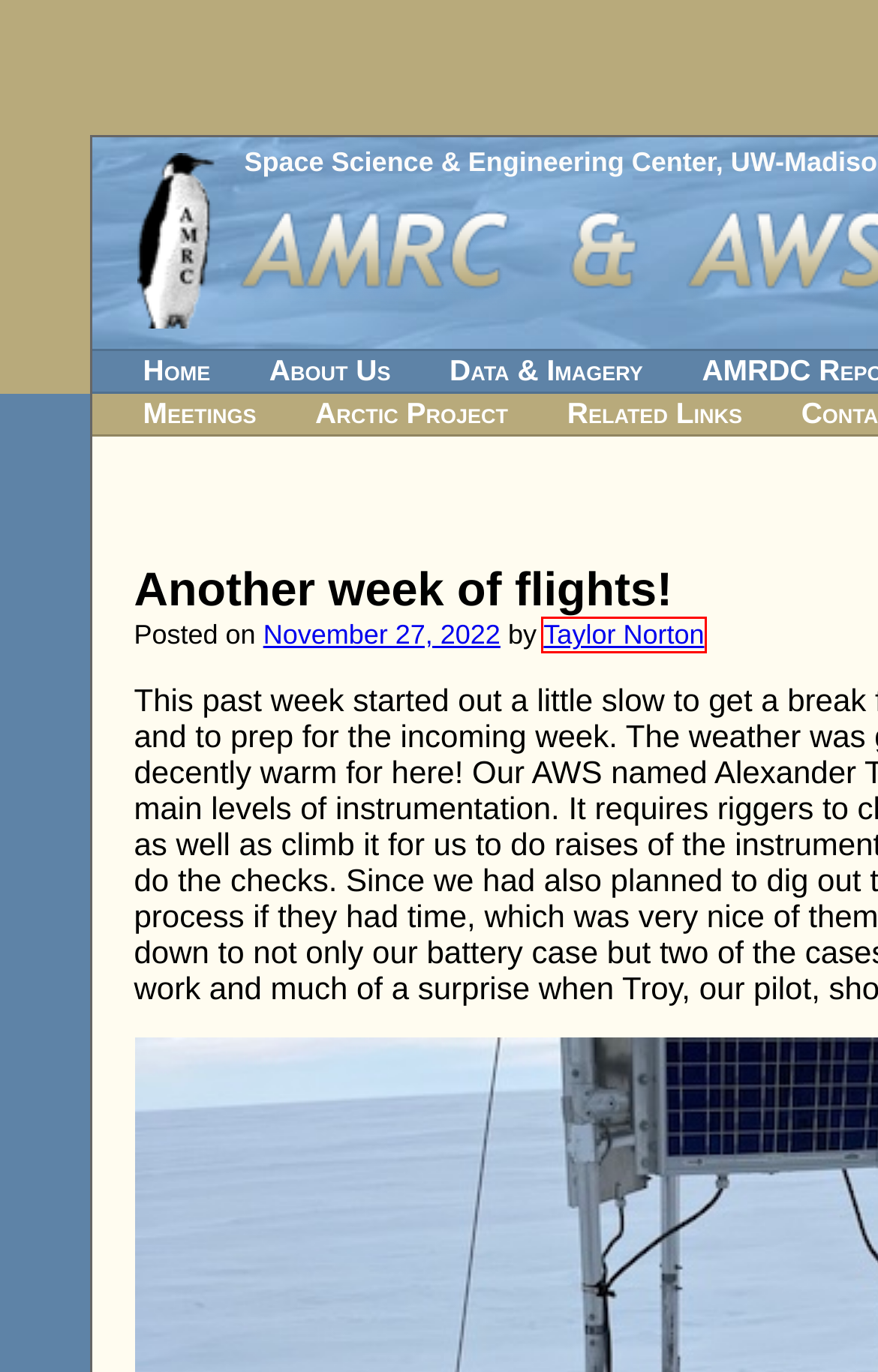You’re provided with a screenshot of a webpage that has a red bounding box around an element. Choose the best matching webpage description for the new page after clicking the element in the red box. The options are:
A. Uncategorized | On the Ice
B. December | 2018 | On the Ice
C. Taylor Norton | On the Ice
D. 404 Not Found
E. Comments for On the Ice
F. February | 2013 | On the Ice
G. December | 2017 | On the Ice
H. January | 2013 | On the Ice

C